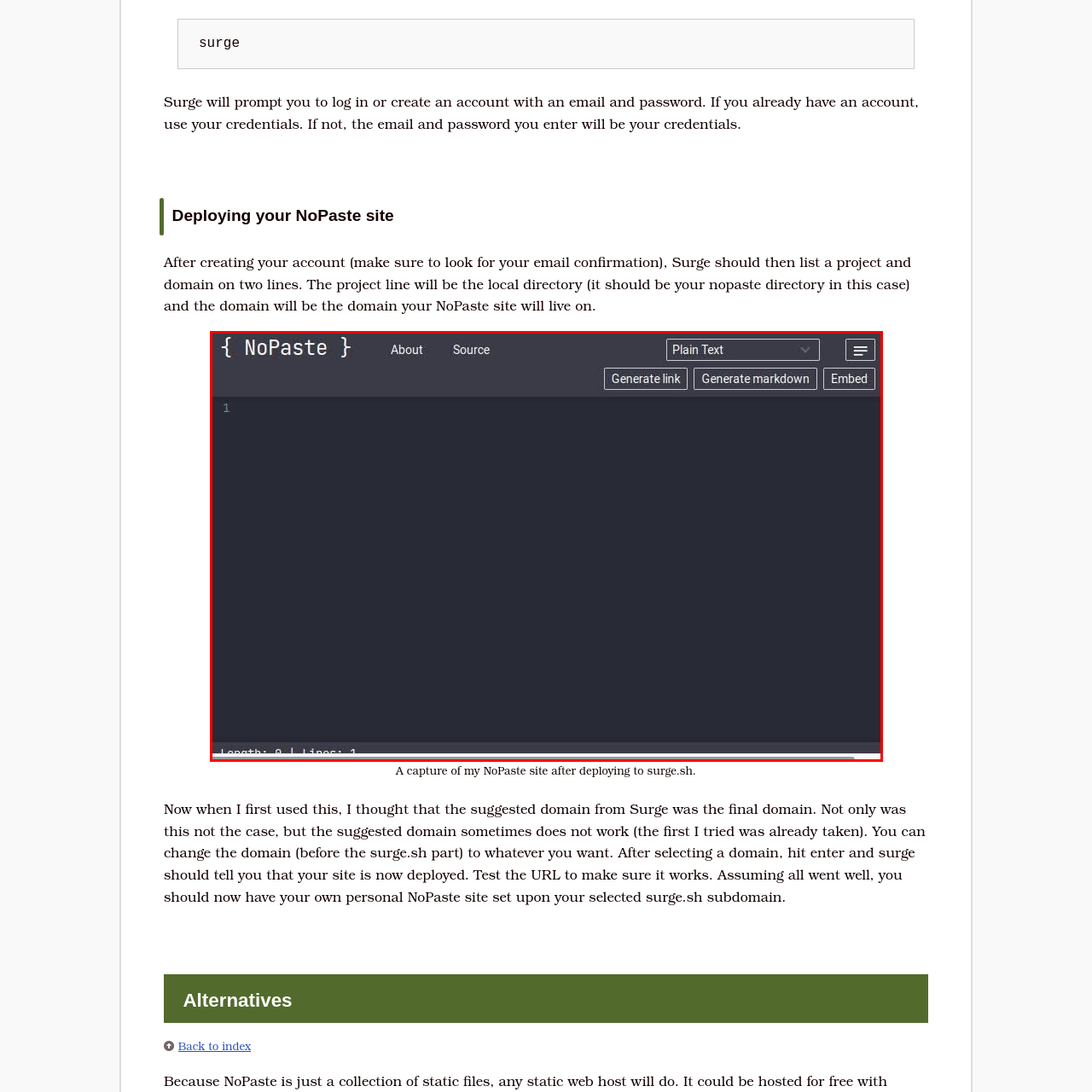What is the purpose of the NoPaste service?
Study the image surrounded by the red bounding box and answer the question comprehensively, based on the details you see.

The caption states that the NoPaste service allows users to quickly share text snippets online after deploying their projects, which implies that the purpose of the NoPaste service is to facilitate the sharing of text snippets online.